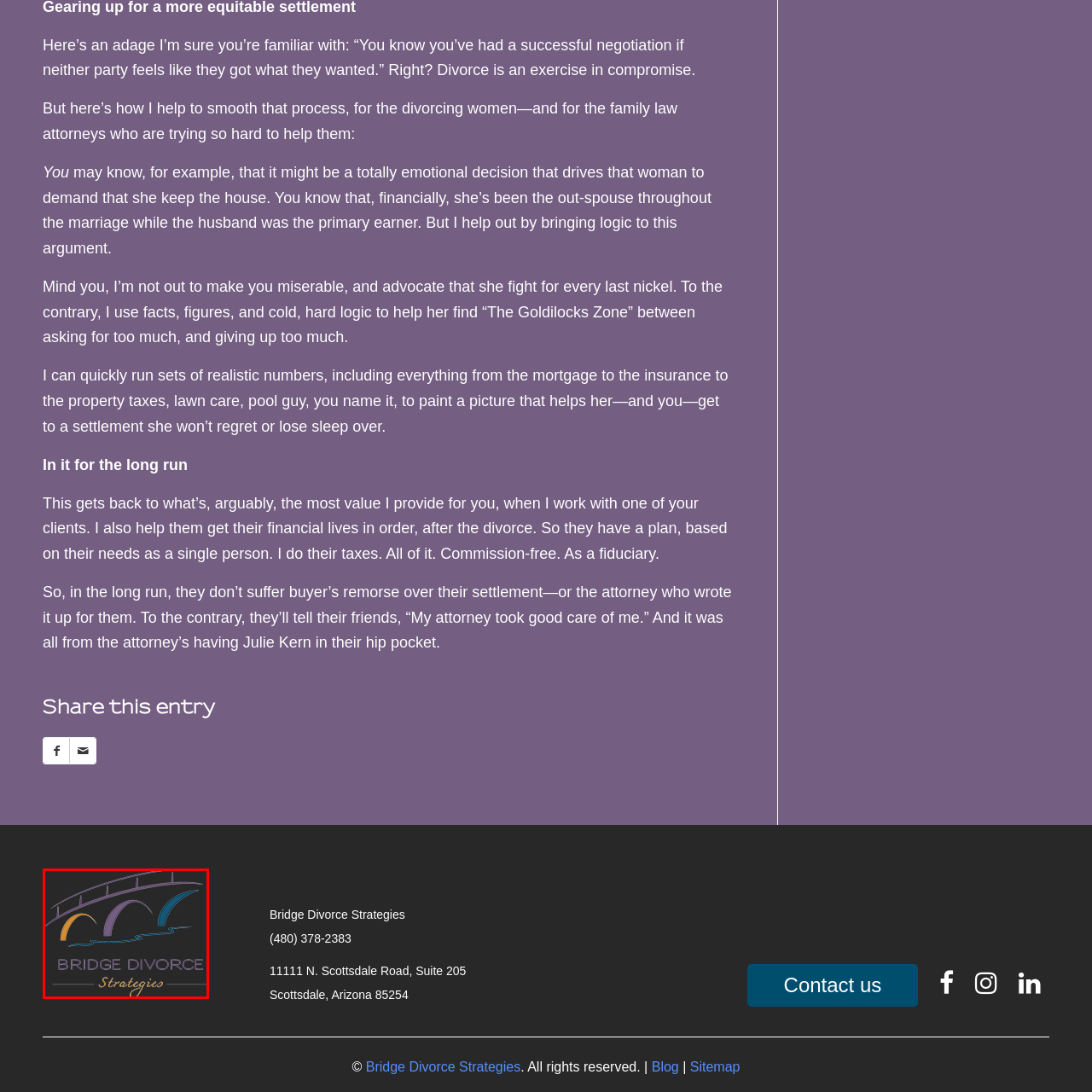What is the significance of the three arches?  
Please examine the image enclosed within the red bounding box and provide a thorough answer based on what you observe in the image.

The three arches in the bridge design are adorned in different colors, symbolizing support and connection, which reflects the company's commitment to guiding individuals through the complexities of divorce with informed strategies and emotional support.